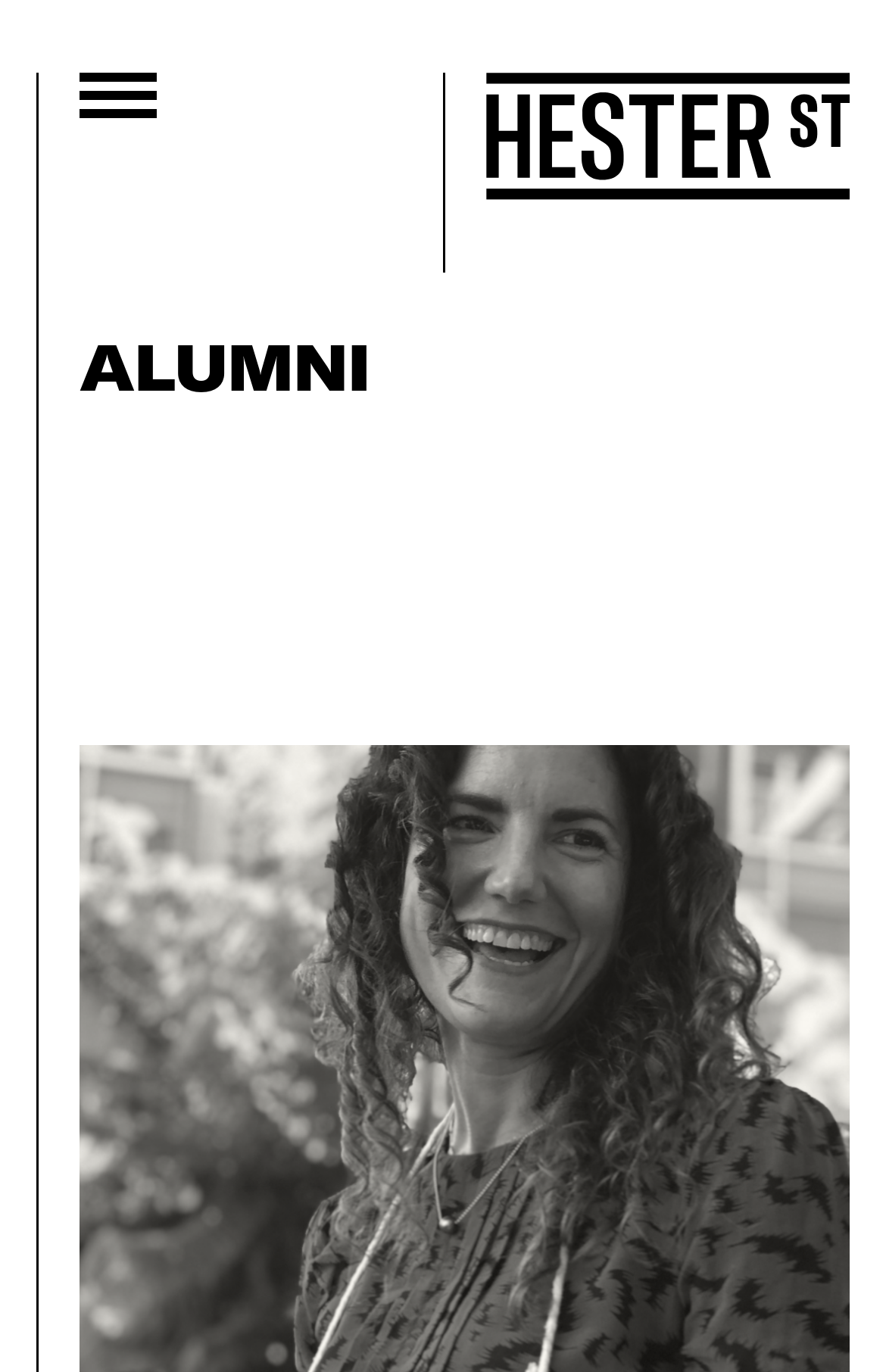What is the first menu item?
Look at the image and respond with a one-word or short-phrase answer.

HOME